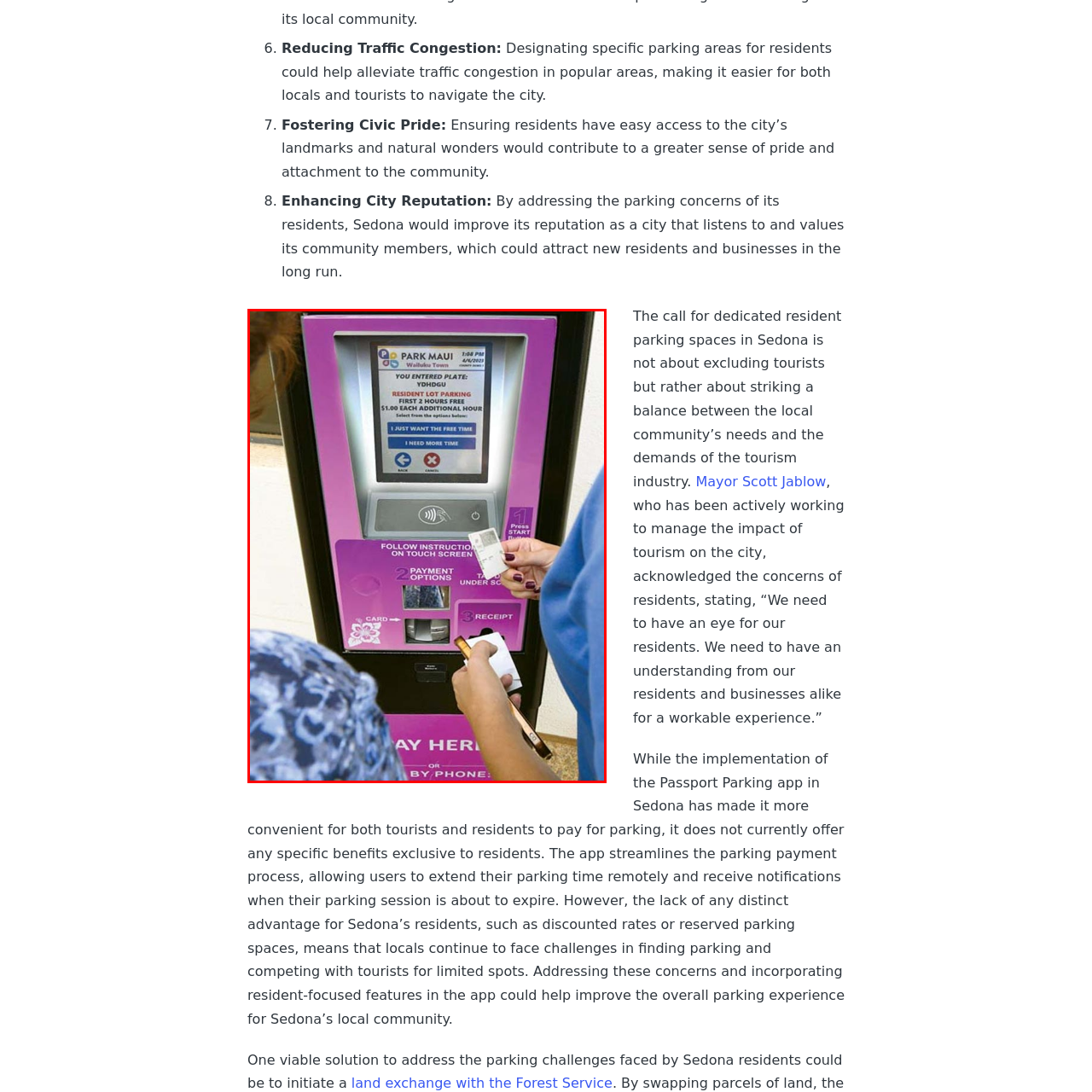Direct your attention to the image within the red boundary, How many hours of free parking are offered to residents?
 Respond with a single word or phrase.

2 hours